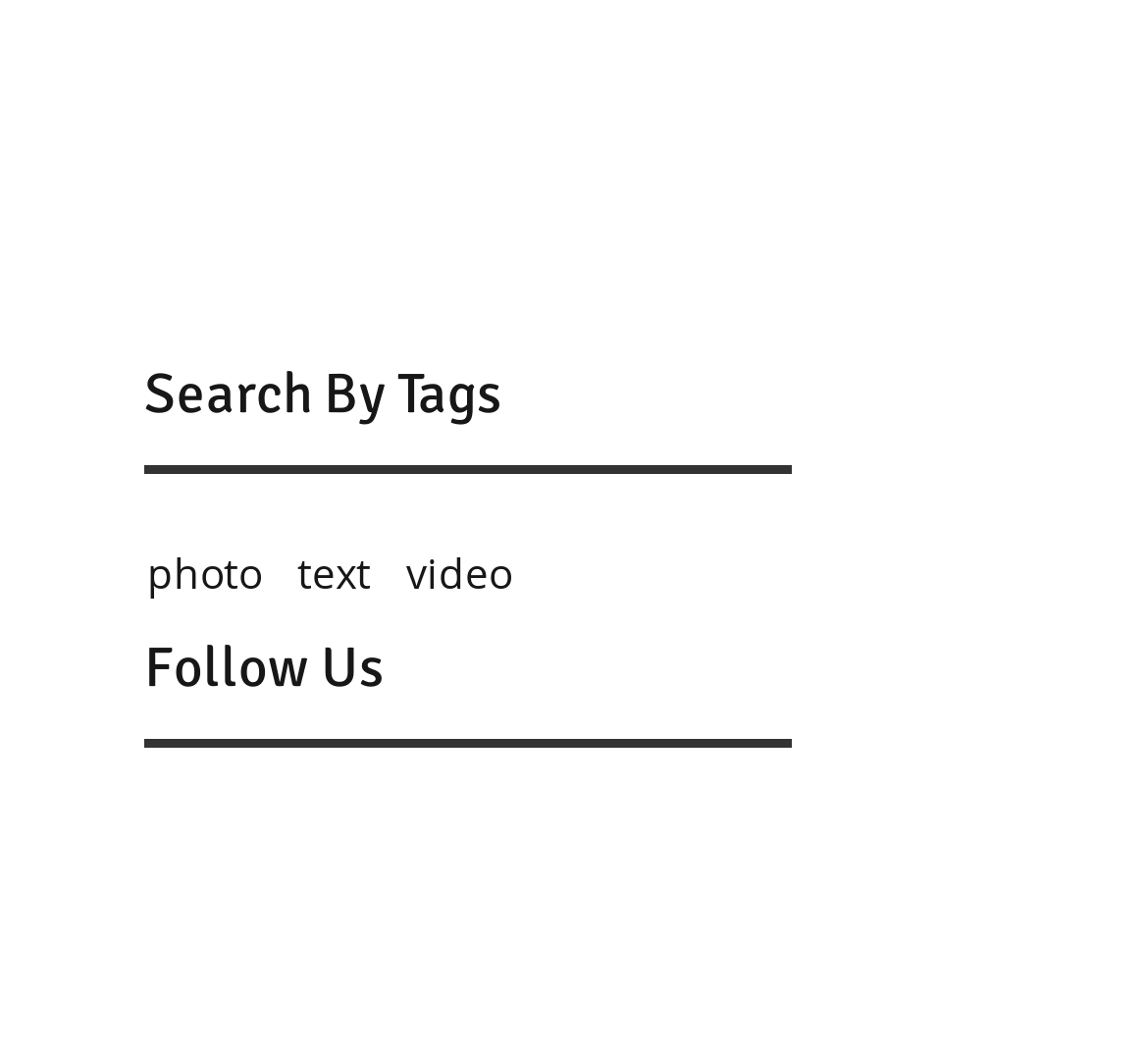Locate and provide the bounding box coordinates for the HTML element that matches this description: "photo".

[0.128, 0.519, 0.228, 0.574]